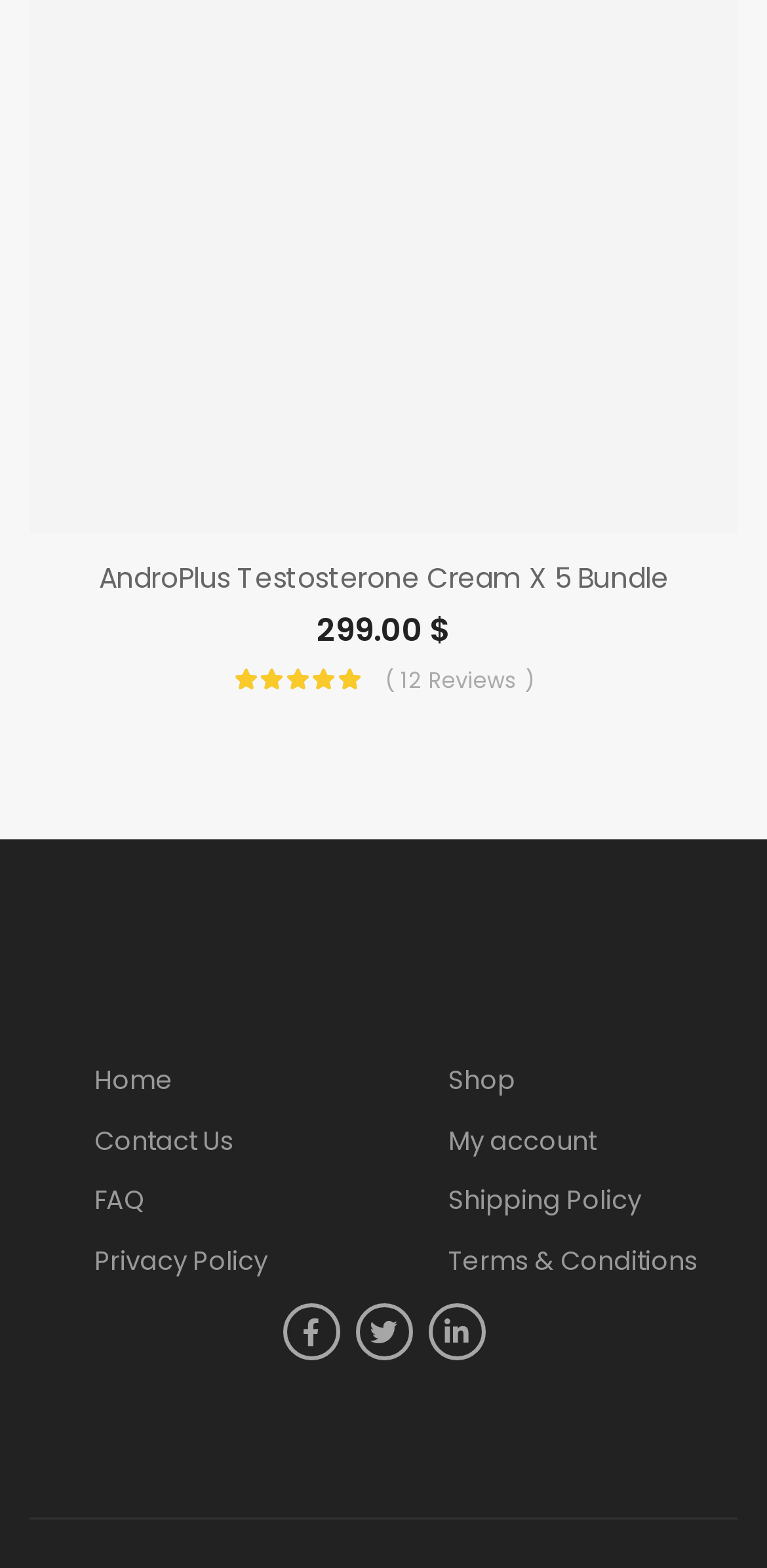Can you provide the bounding box coordinates for the element that should be clicked to implement the instruction: "Go to home page"?

[0.09, 0.68, 0.259, 0.699]